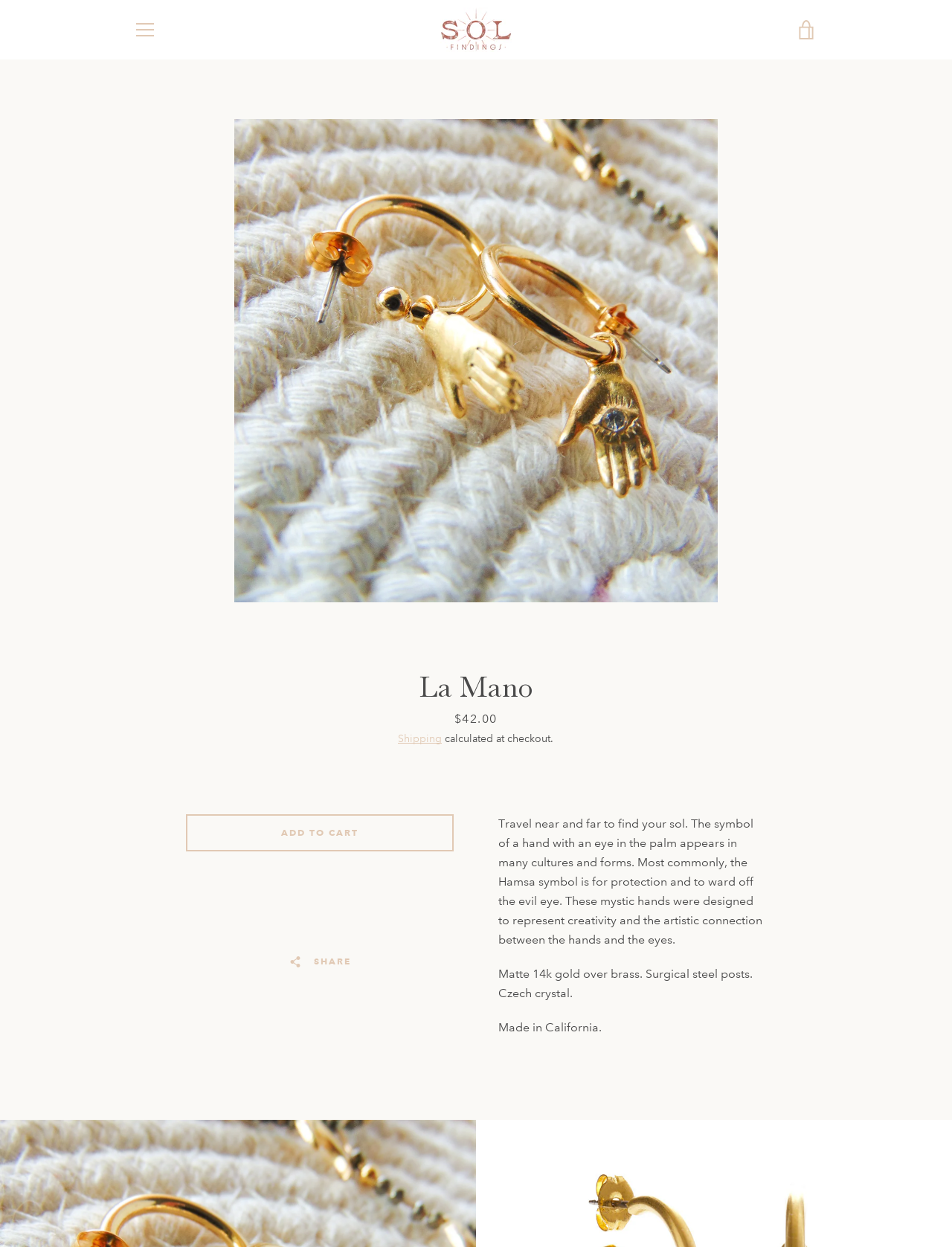Provide a short answer to the following question with just one word or phrase: What is the purpose of the Hamsa symbol?

Protection and to ward off the evil eye